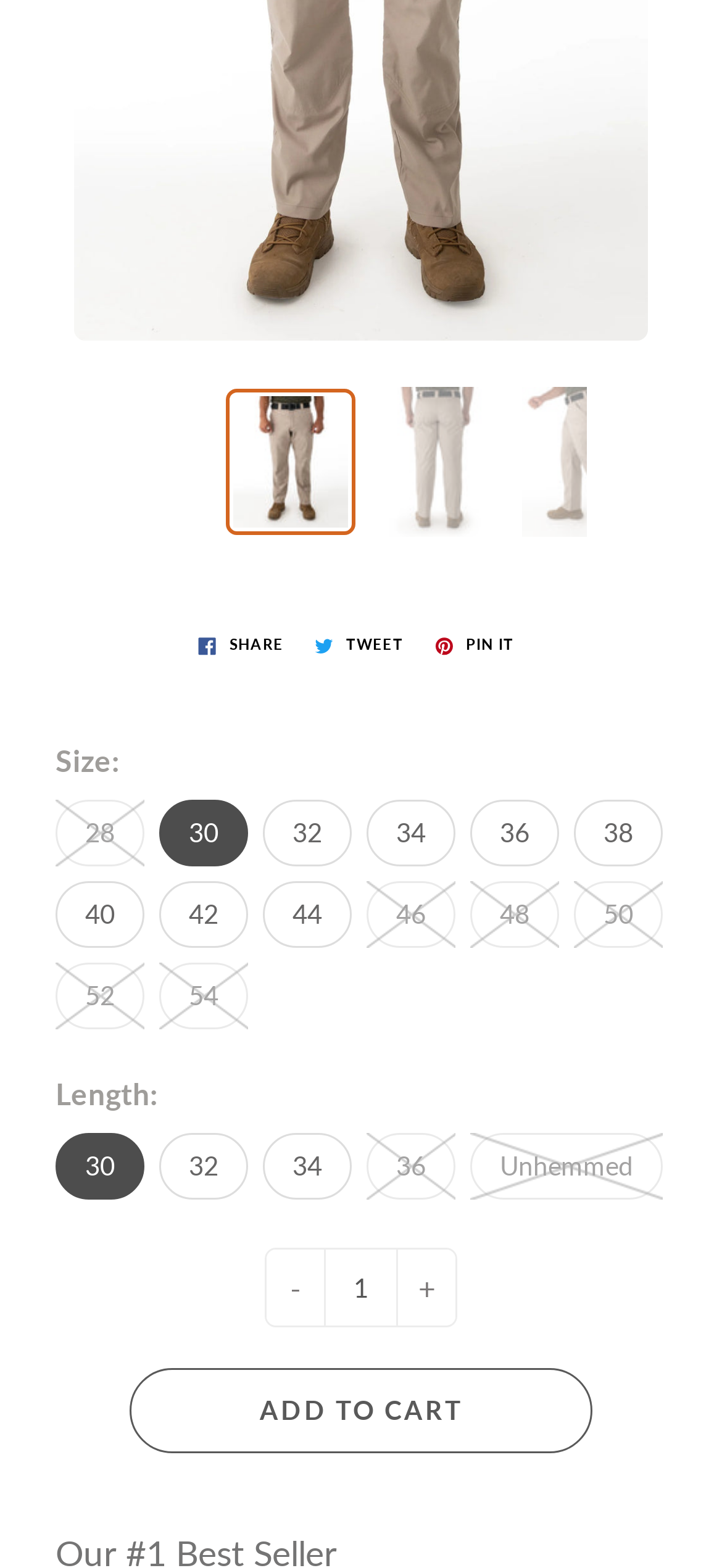Based on the element description: "Pin it", identify the UI element and provide its bounding box coordinates. Use four float numbers between 0 and 1, [left, top, right, bottom].

[0.593, 0.4, 0.722, 0.423]